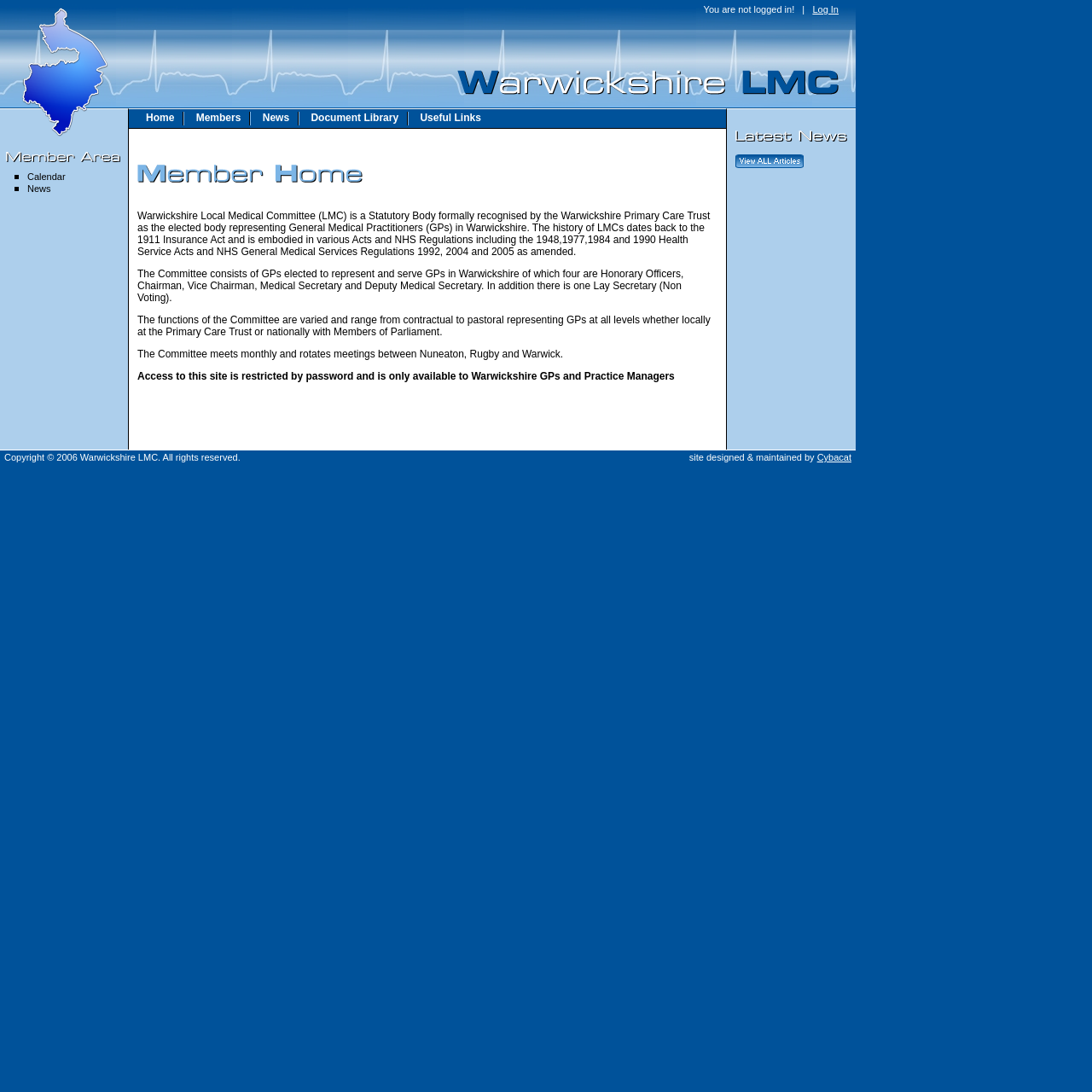How often does the committee meet?
Refer to the image and provide a detailed answer to the question.

The frequency of the committee's meetings can be found in the static text element that describes the committee's functions and purpose, which states that 'The Committee meets monthly and rotates meetings between Nuneaton, Rugby and Warwick'.